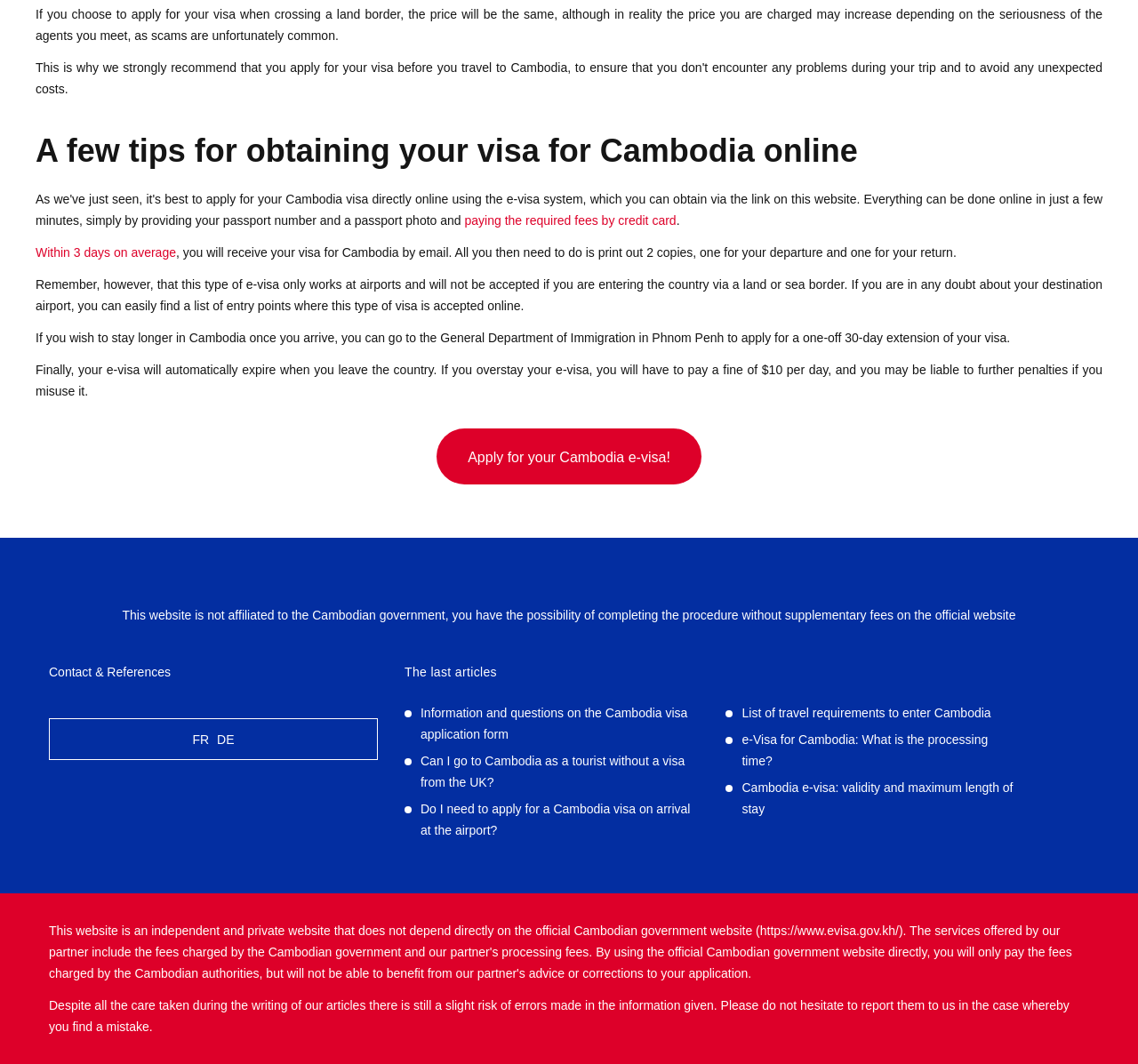What happens if I overstay my e-visa in Cambodia?
Give a detailed explanation using the information visible in the image.

I found the answer by reading the text on the webpage, specifically the sentence 'If you overstay your e-visa, you will have to pay a fine of $10 per day, and you may be liable to further penalties if you misuse it.' which indicates the consequence of overstaying an e-visa in Cambodia.